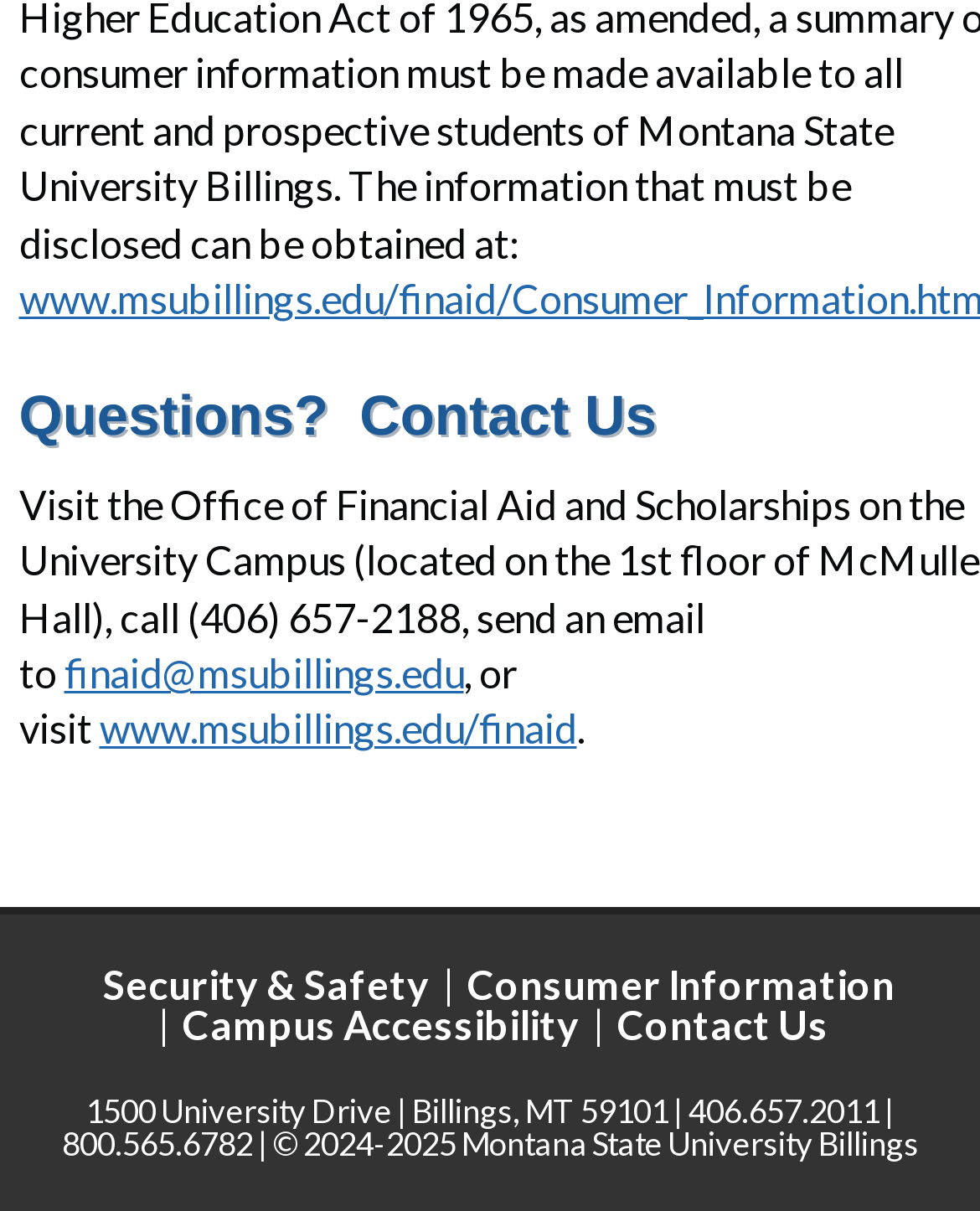Find the bounding box coordinates corresponding to the UI element with the description: "Campus Accessibility". The coordinates should be formatted as [left, top, right, bottom], with values as floats between 0 and 1.

[0.186, 0.826, 0.591, 0.865]